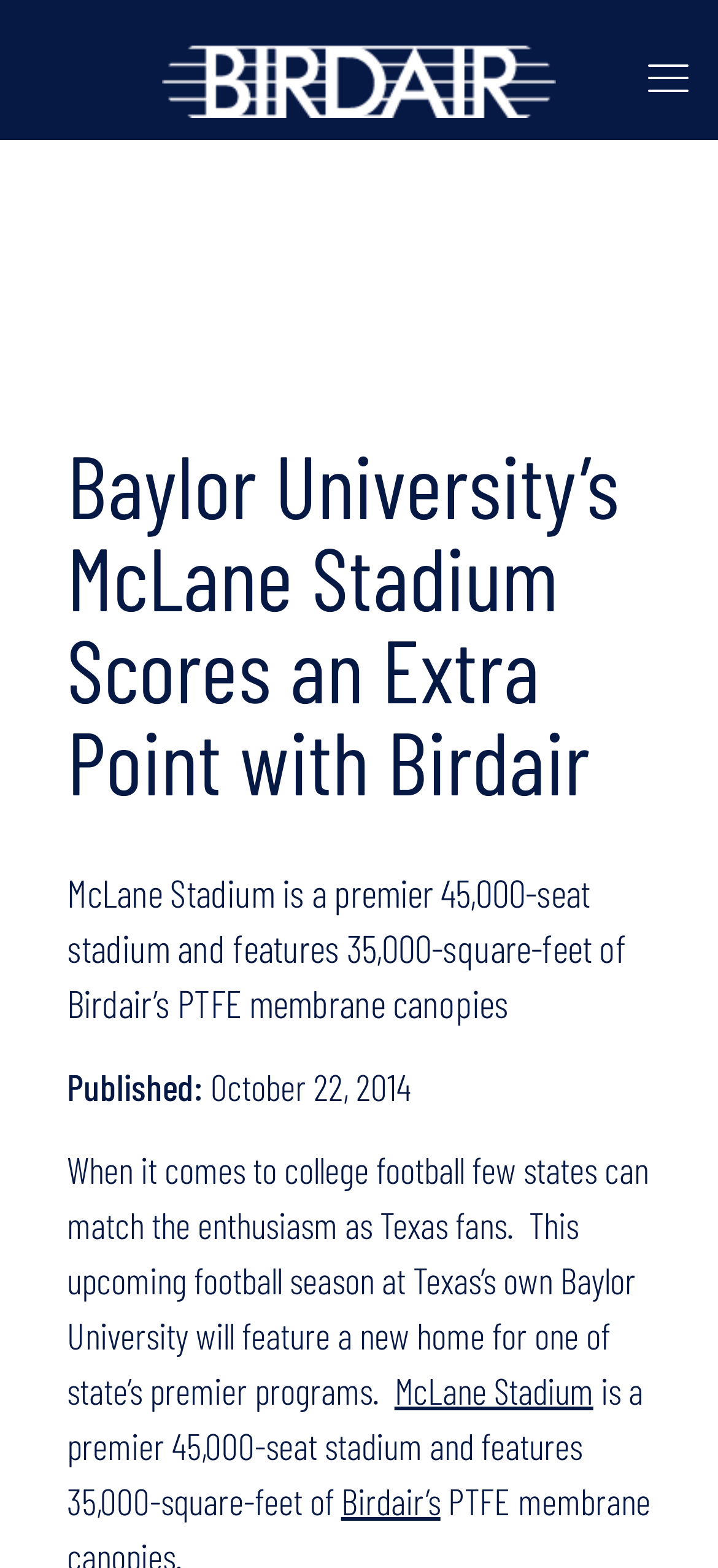Predict the bounding box of the UI element based on this description: "New".

None